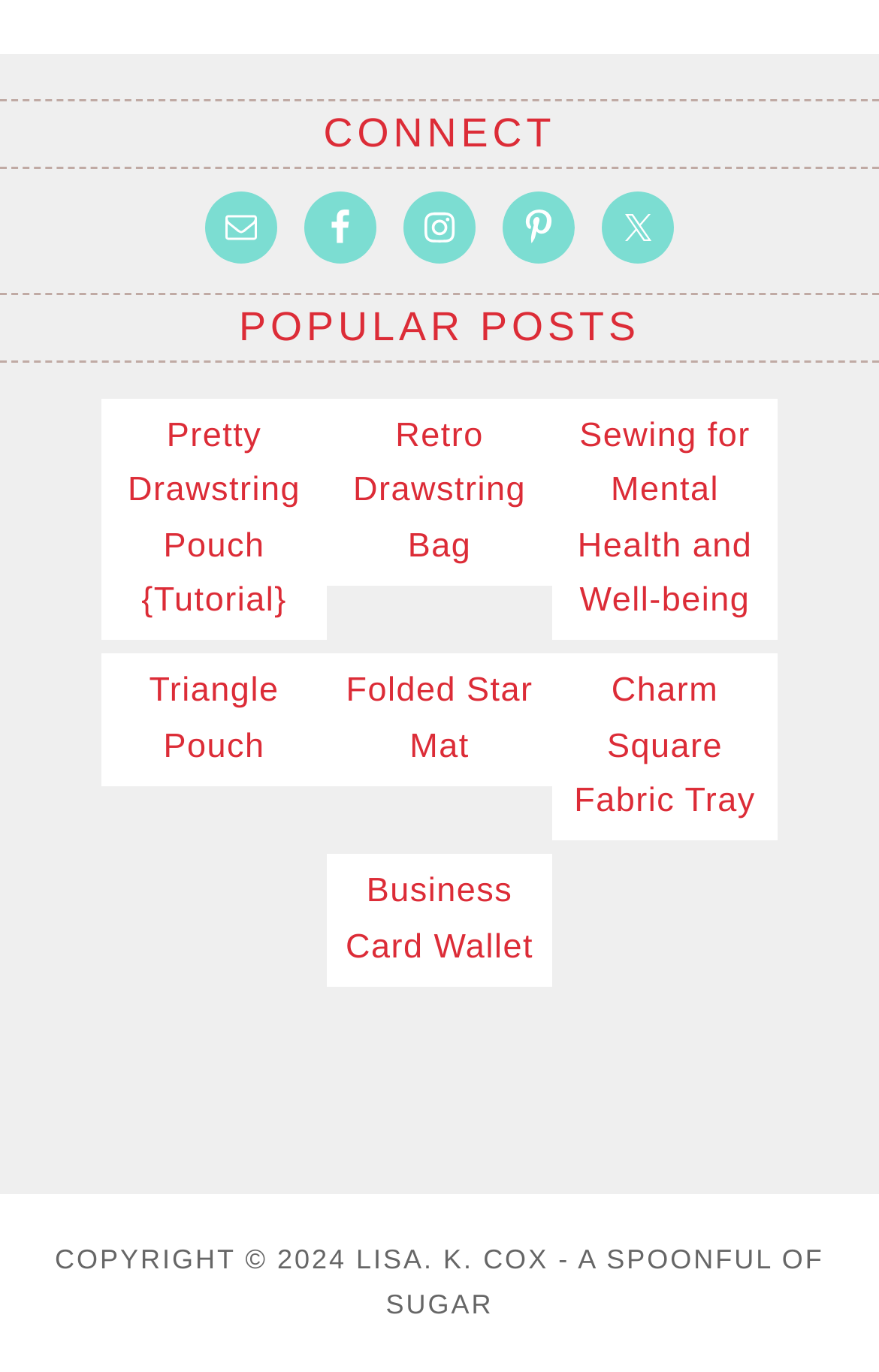Find the bounding box coordinates of the element to click in order to complete this instruction: "Visit Facebook". The bounding box coordinates must be four float numbers between 0 and 1, denoted as [left, top, right, bottom].

[0.346, 0.14, 0.428, 0.193]